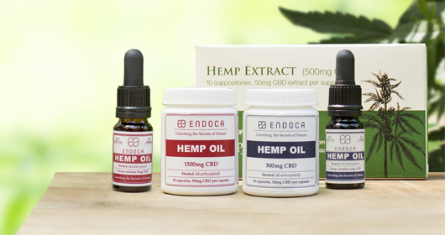Please reply with a single word or brief phrase to the question: 
What is the material of the surface on which the products are arranged?

Natural wooden